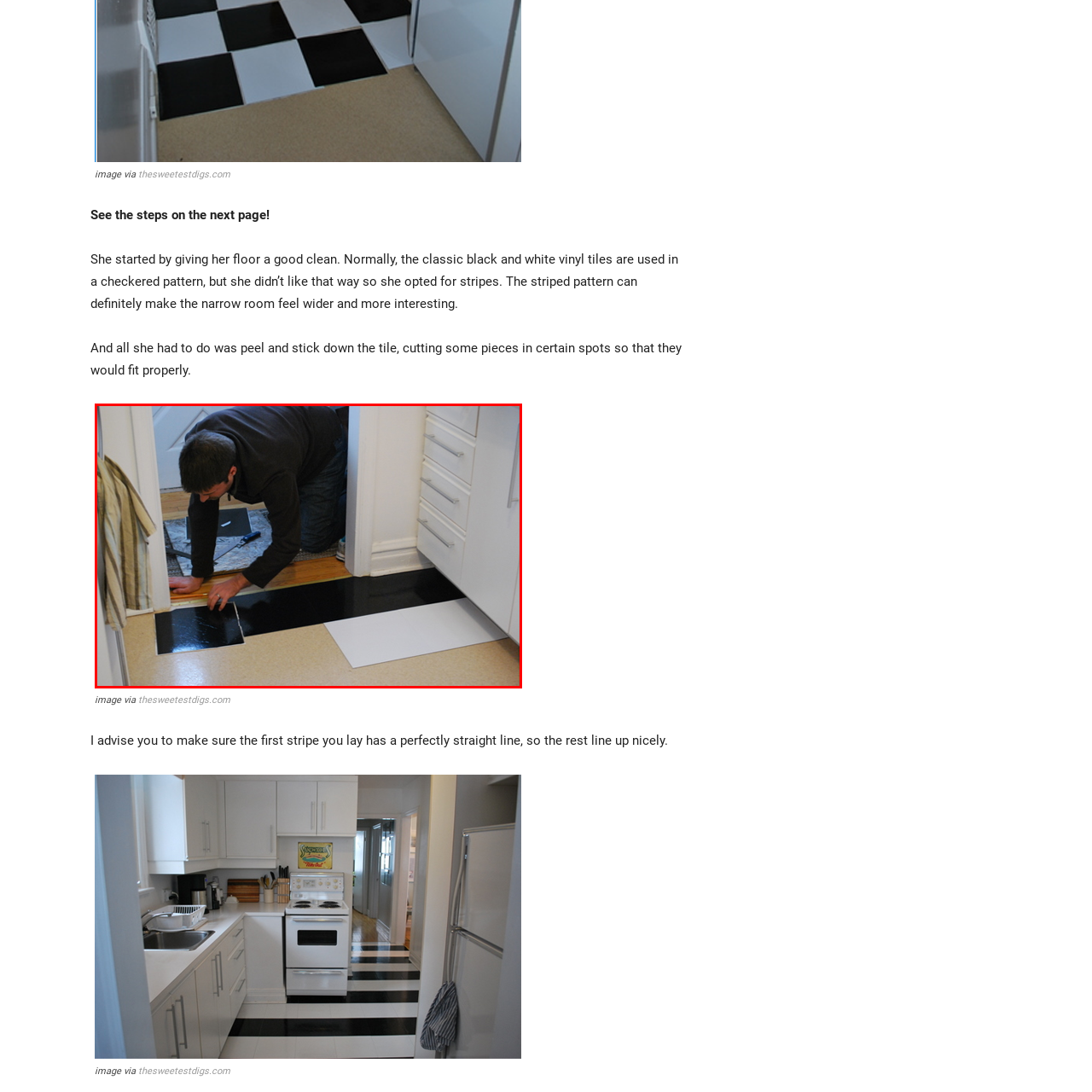What type of tiles are being used?
View the image highlighted by the red bounding box and provide your answer in a single word or a brief phrase.

Black vinyl tiles